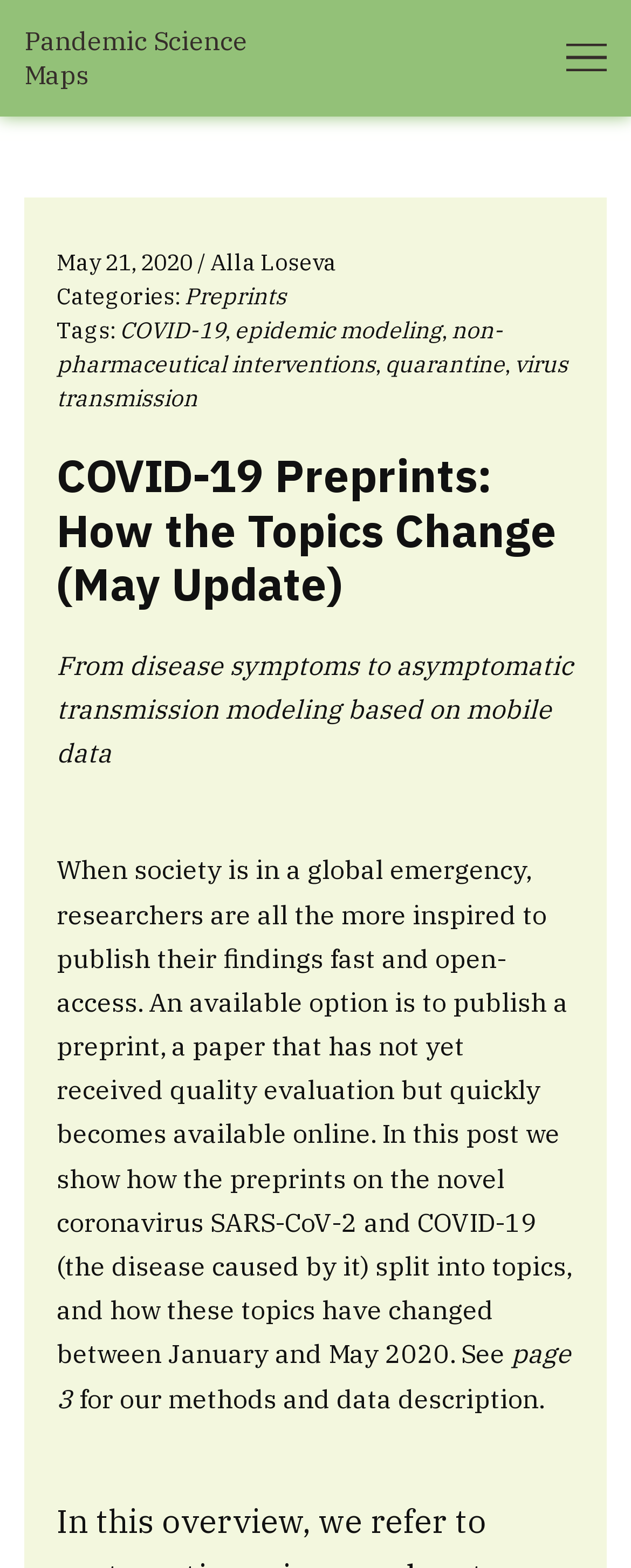Kindly respond to the following question with a single word or a brief phrase: 
Who is the author of the post?

Alla Loseva